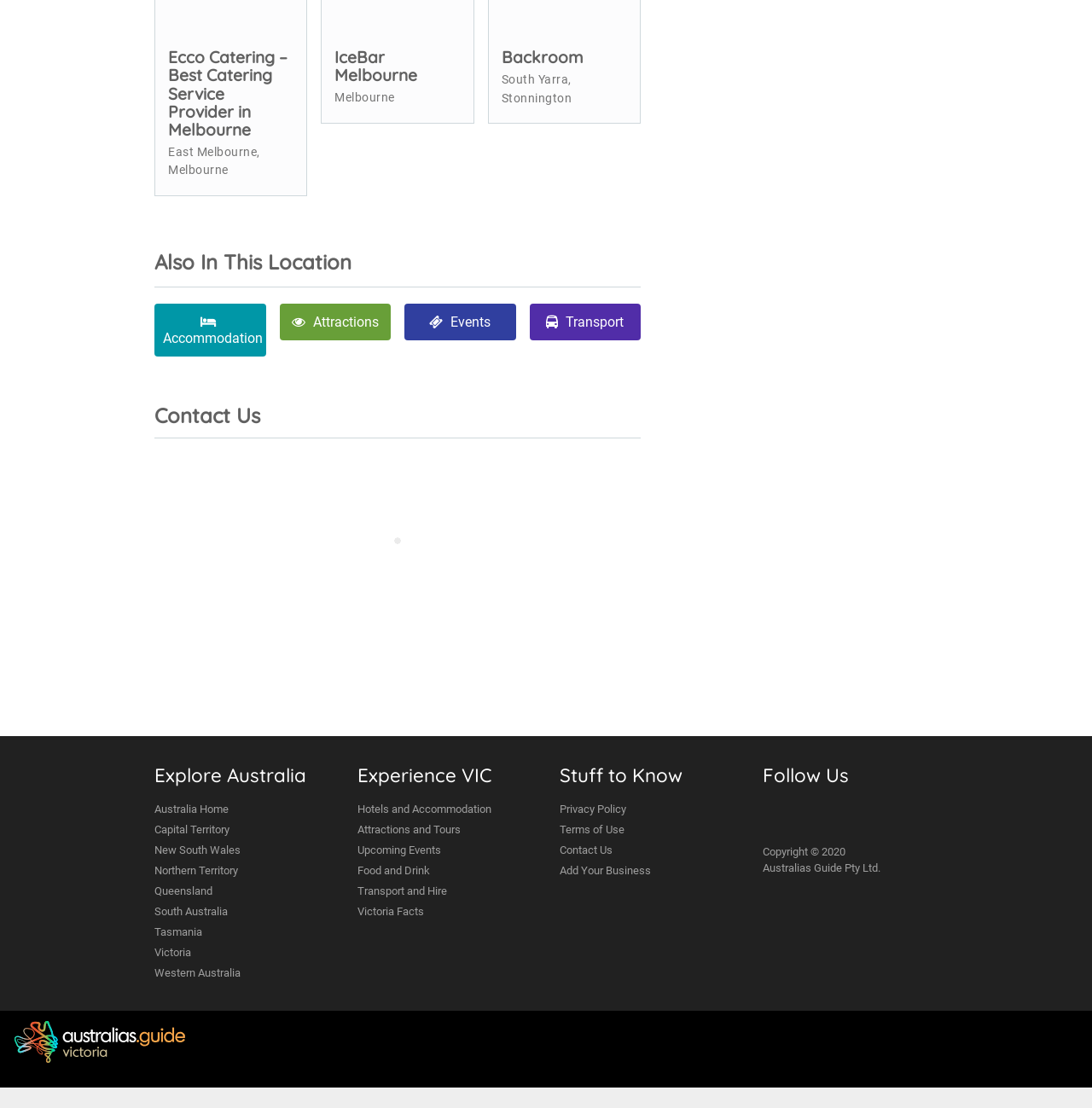Find the bounding box coordinates of the clickable area that will achieve the following instruction: "Explore Australia".

[0.141, 0.689, 0.302, 0.712]